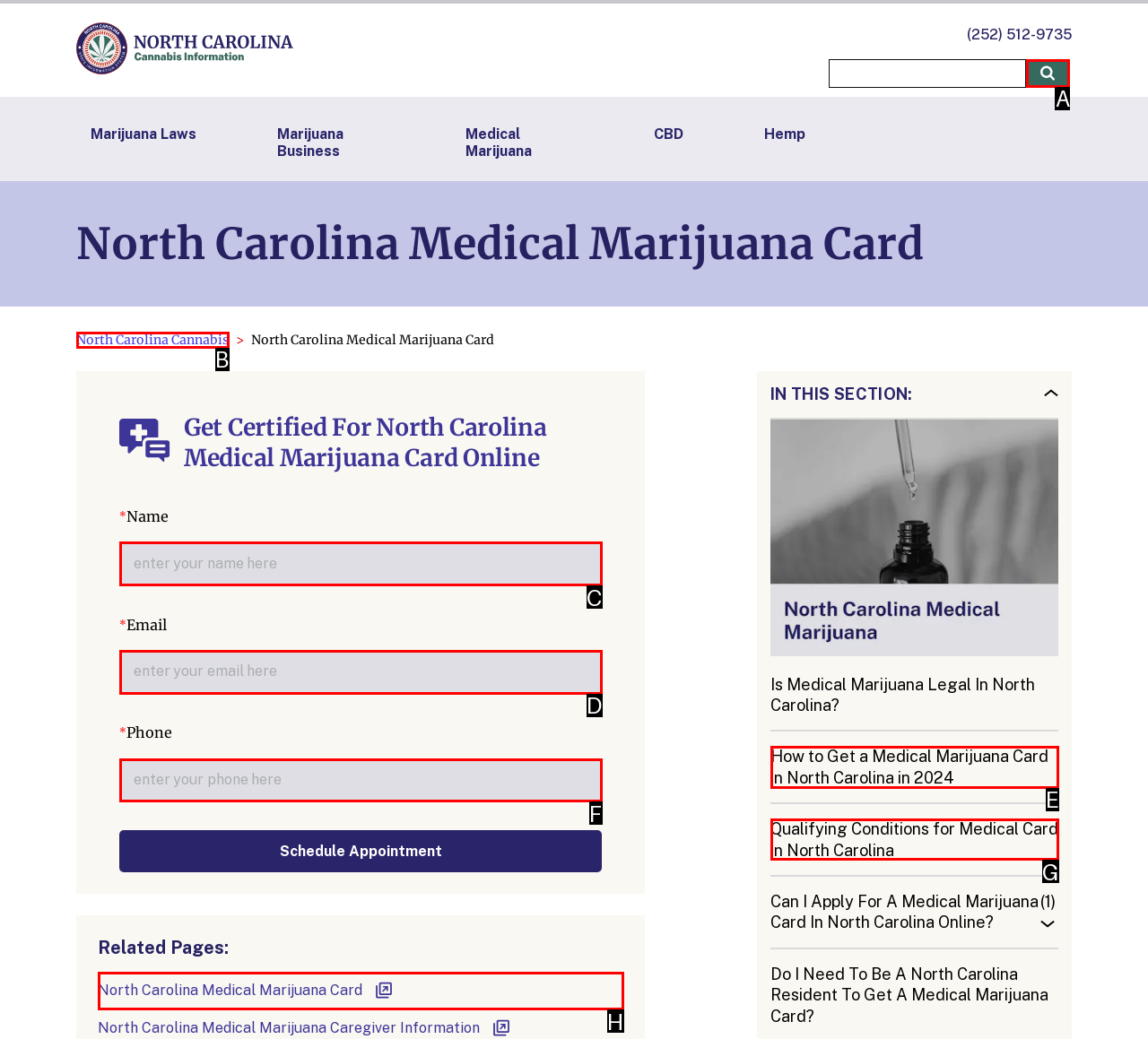Tell me which one HTML element I should click to complete this task: Search Answer with the option's letter from the given choices directly.

A